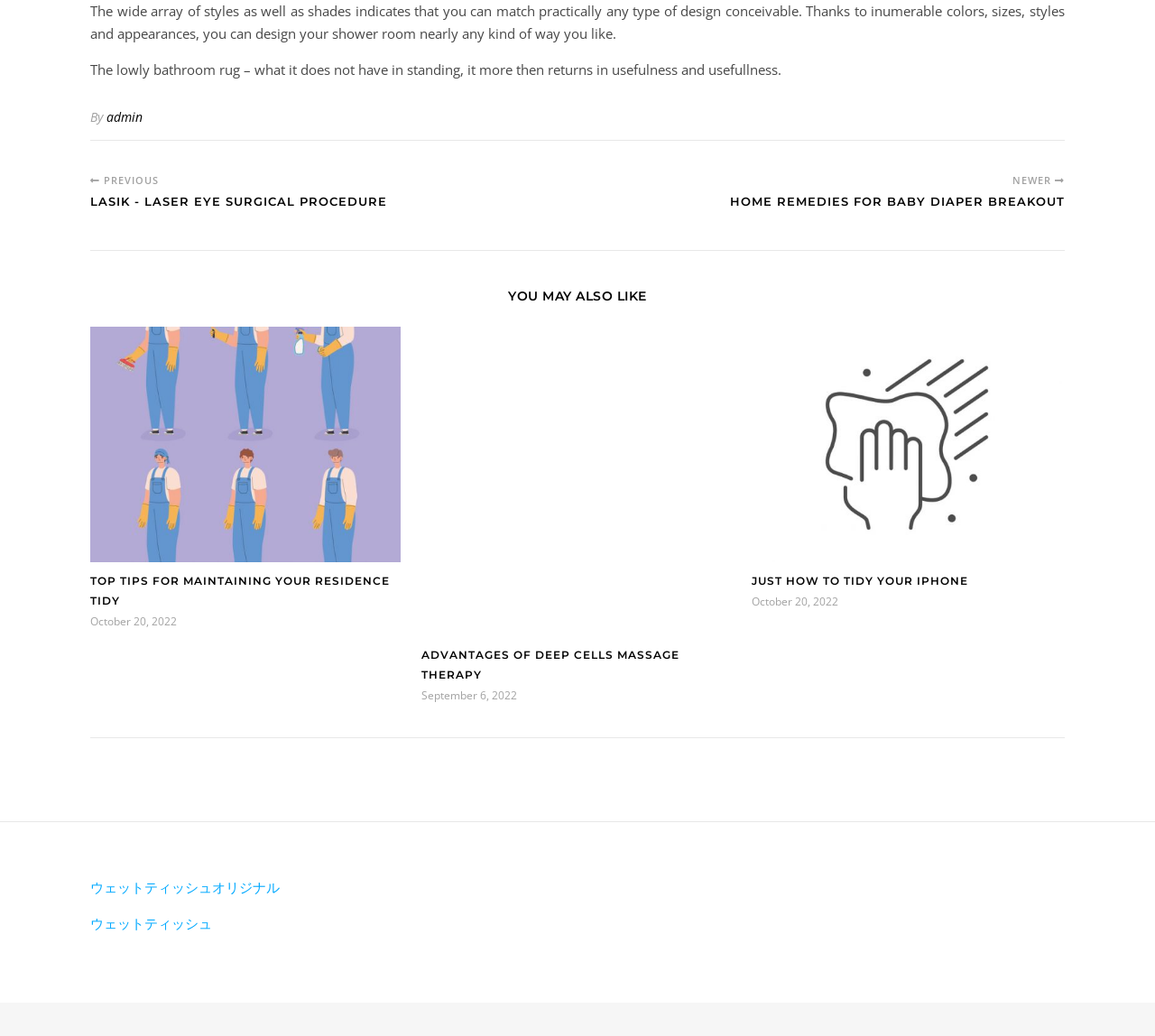Please locate the bounding box coordinates of the element that should be clicked to achieve the given instruction: "View the post about JUST HOW TO TIDY YOUR IPHONE".

[0.651, 0.549, 0.92, 0.569]